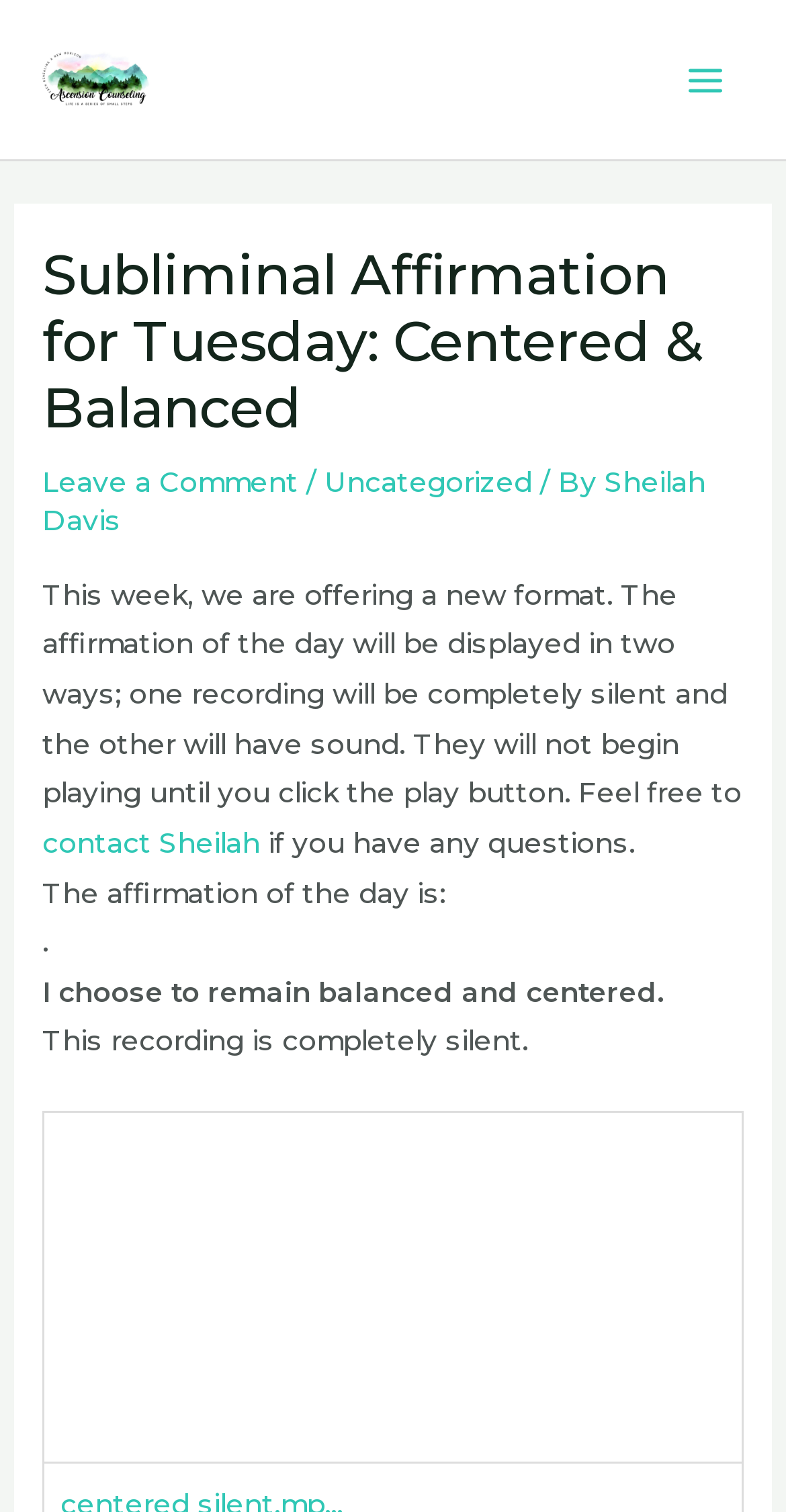Use a single word or phrase to respond to the question:
How many links are there in the main header section?

4